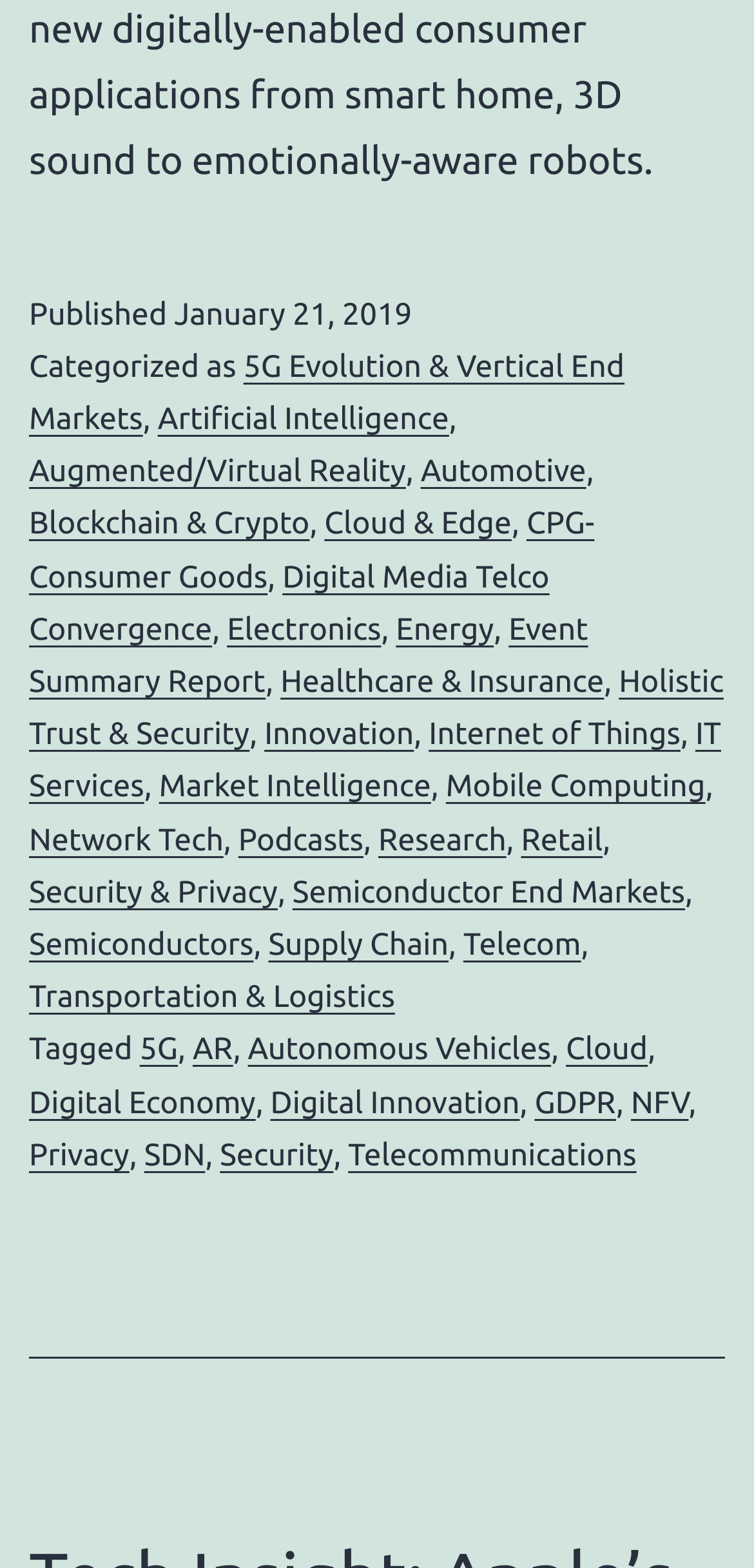Determine the bounding box coordinates of the region that needs to be clicked to achieve the task: "View 5G Evolution & Vertical End Markets".

[0.038, 0.223, 0.828, 0.279]